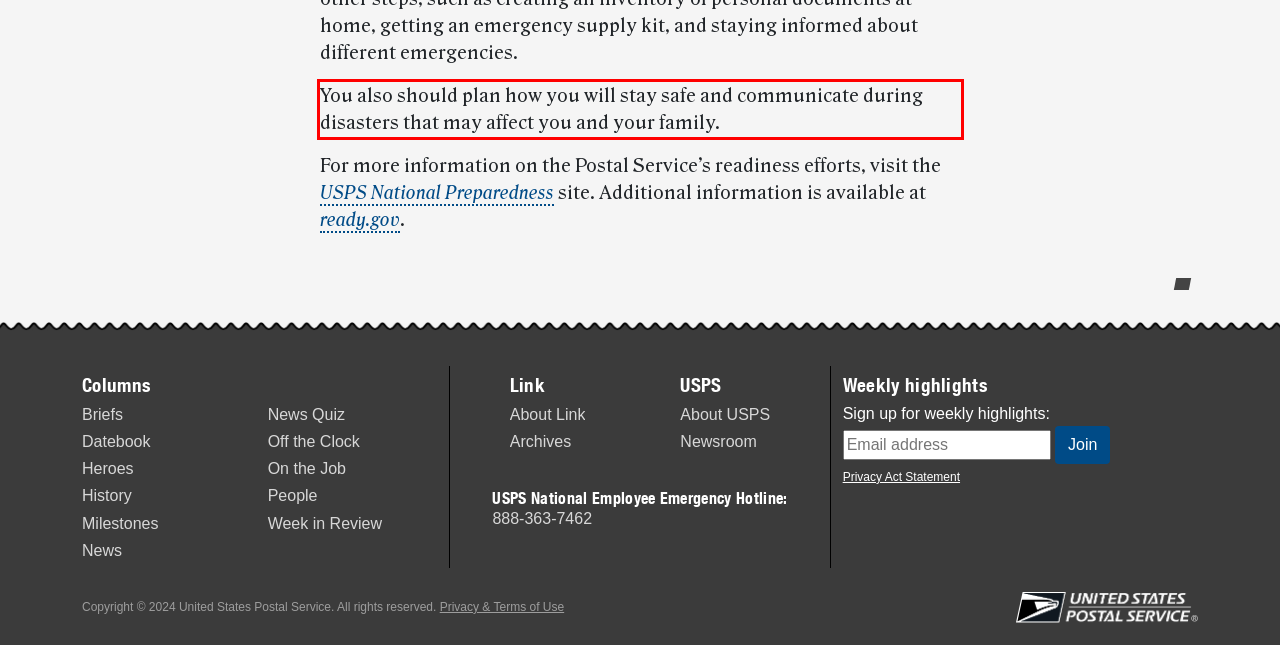Look at the screenshot of the webpage, locate the red rectangle bounding box, and generate the text content that it contains.

You also should plan how you will stay safe and communicate during disasters that may affect you and your family.